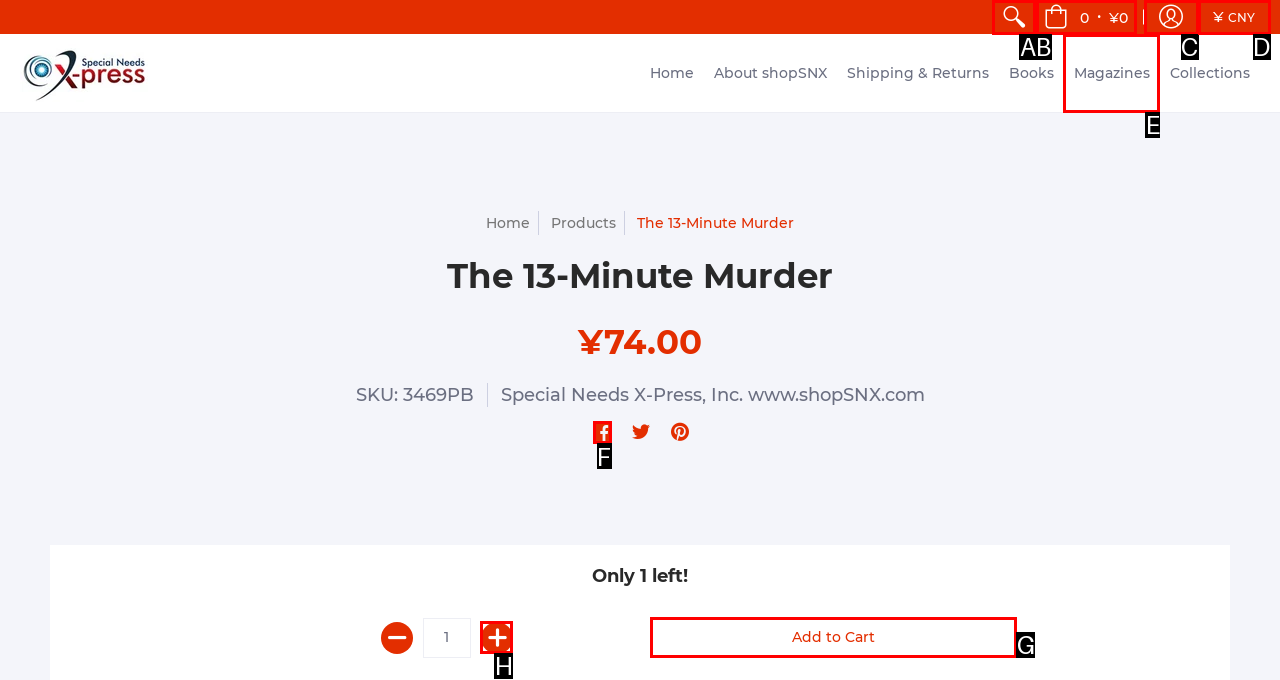Determine which UI element I need to click to achieve the following task: Search Provide your answer as the letter of the selected option.

A